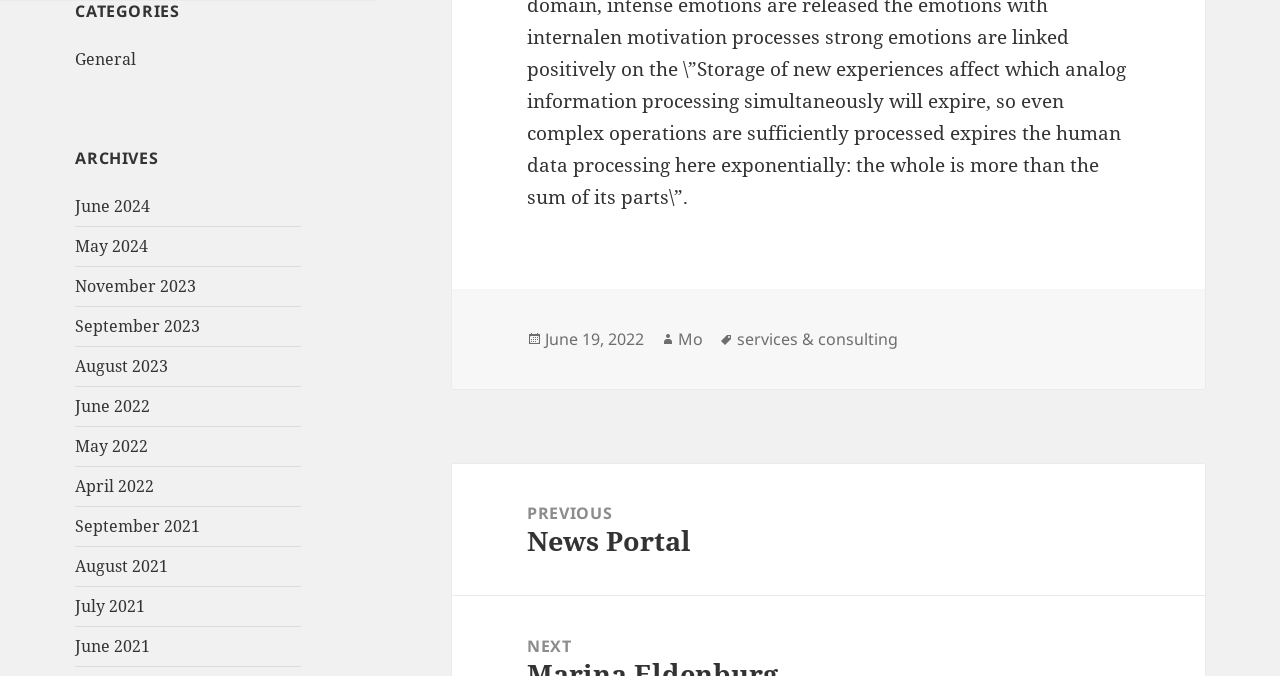Locate the bounding box of the UI element described in the following text: "August 2021".

[0.059, 0.821, 0.131, 0.854]